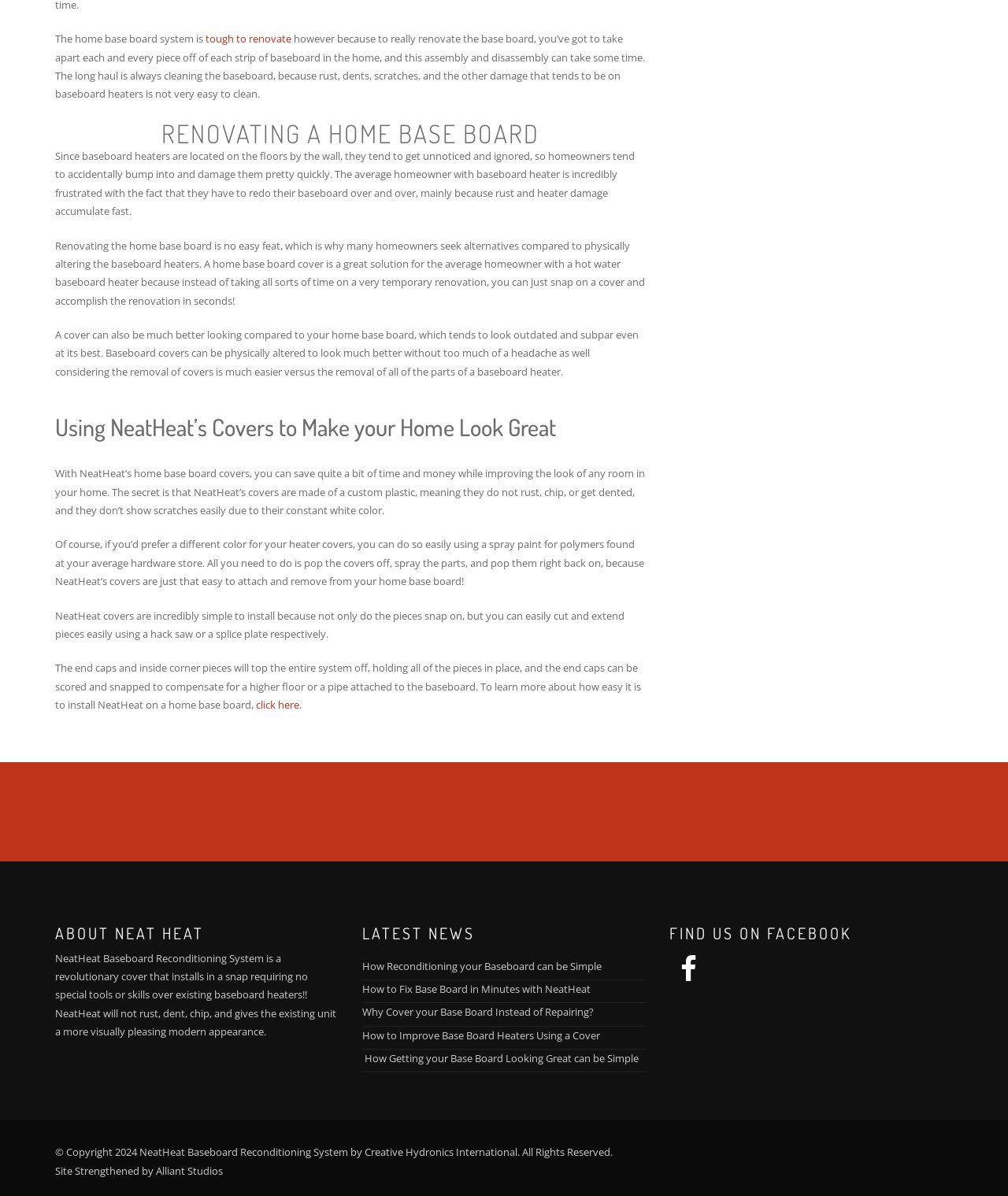Please find the bounding box coordinates of the element that needs to be clicked to perform the following instruction: "click 'click here'". The bounding box coordinates should be four float numbers between 0 and 1, represented as [left, top, right, bottom].

[0.254, 0.583, 0.297, 0.595]